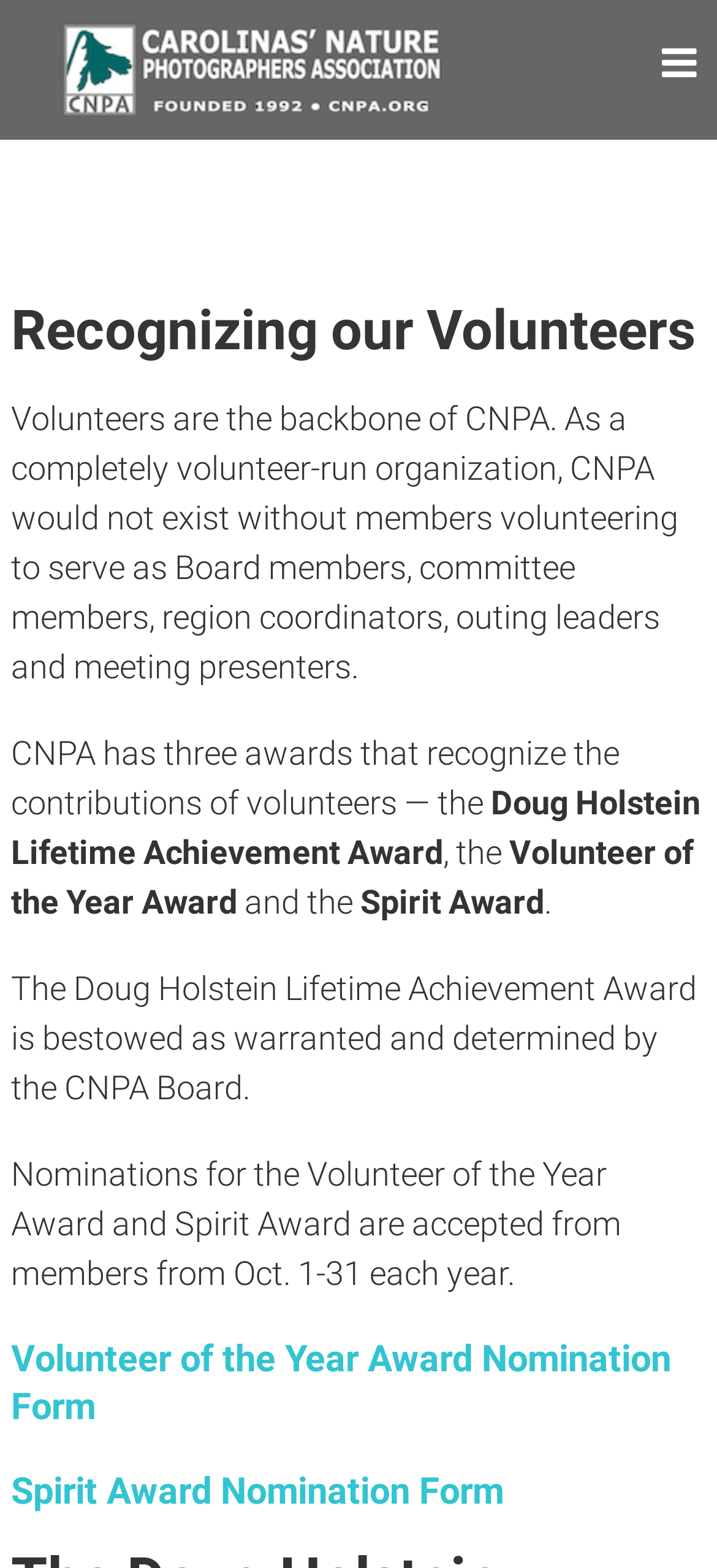When can nominations for the Volunteer of the Year Award and Spirit Award be submitted?
Provide a detailed answer to the question, using the image to inform your response.

According to the webpage, nominations for the Volunteer of the Year Award and Spirit Award are accepted from members from October 1 to 31 each year.